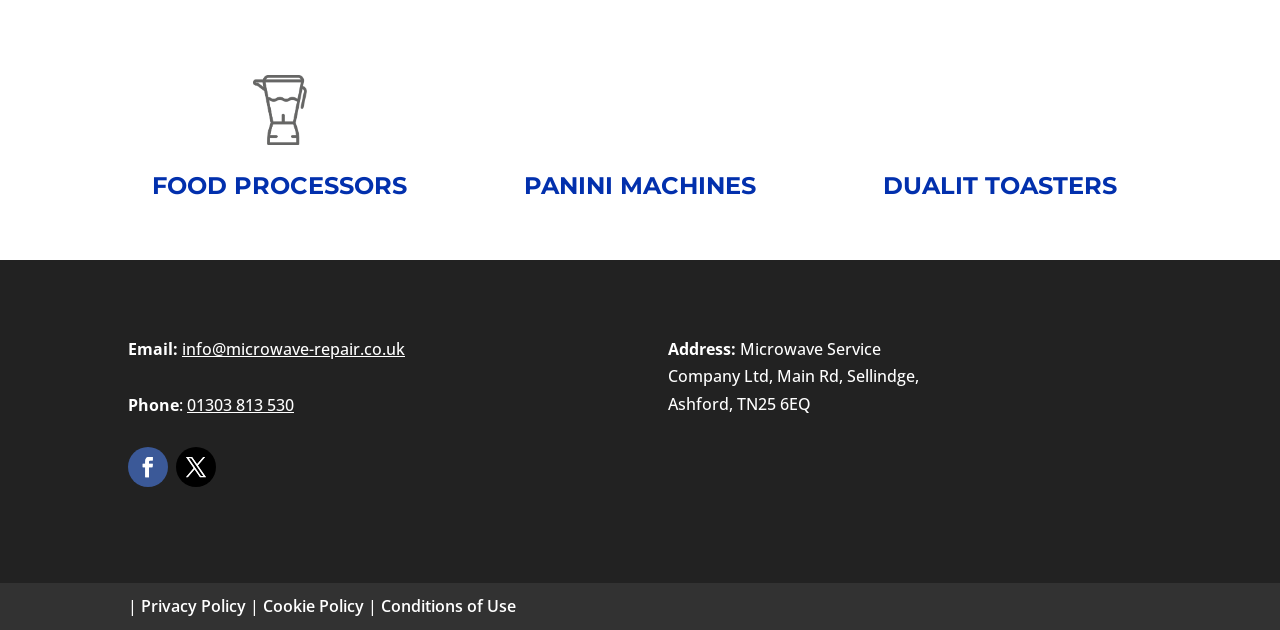Identify the bounding box coordinates for the UI element that matches this description: "Conditions of Use".

[0.298, 0.945, 0.403, 0.98]